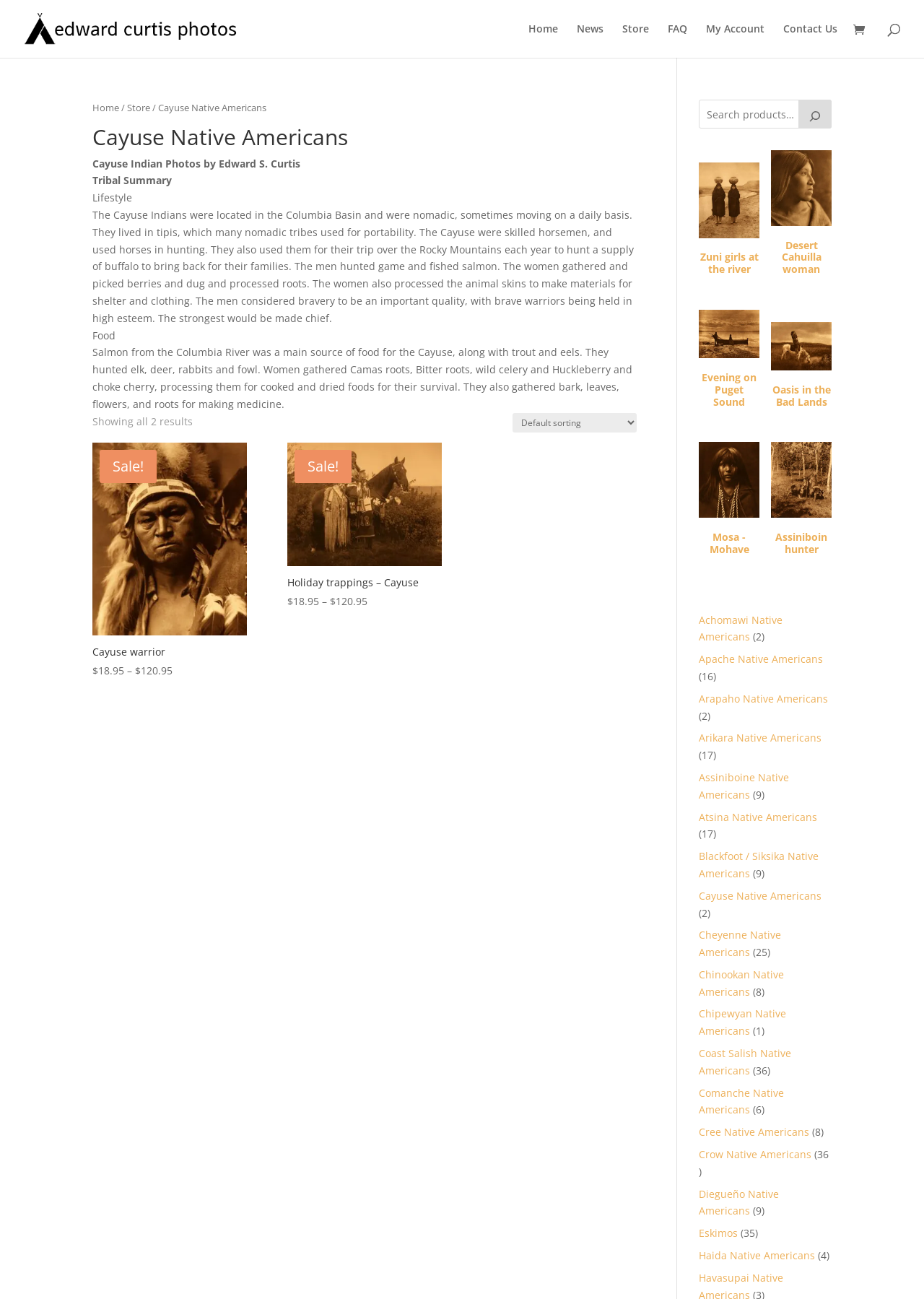Determine the bounding box coordinates of the section to be clicked to follow the instruction: "Go to Home page". The coordinates should be given as four float numbers between 0 and 1, formatted as [left, top, right, bottom].

[0.572, 0.018, 0.604, 0.044]